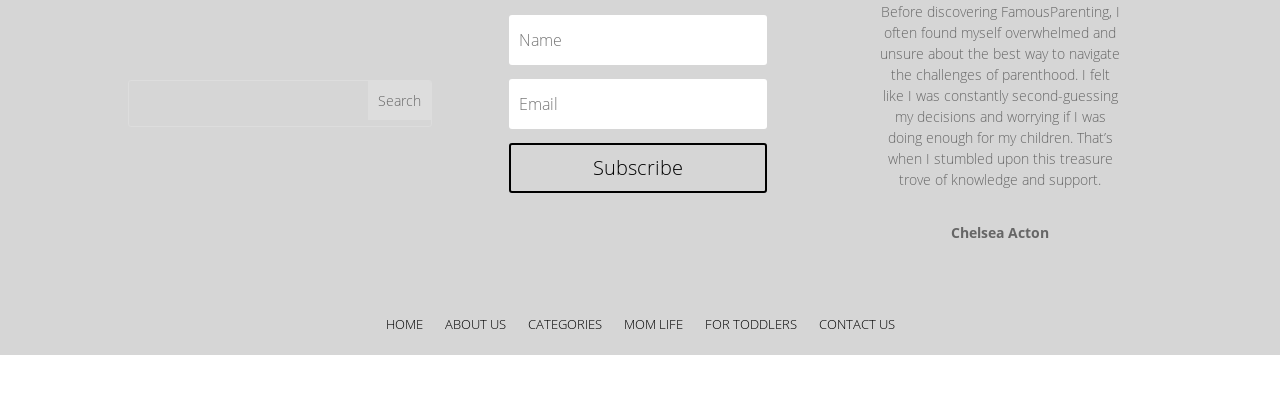What is the name of the person who wrote the testimonial?
Using the image as a reference, answer the question with a short word or phrase.

Chelsea Acton